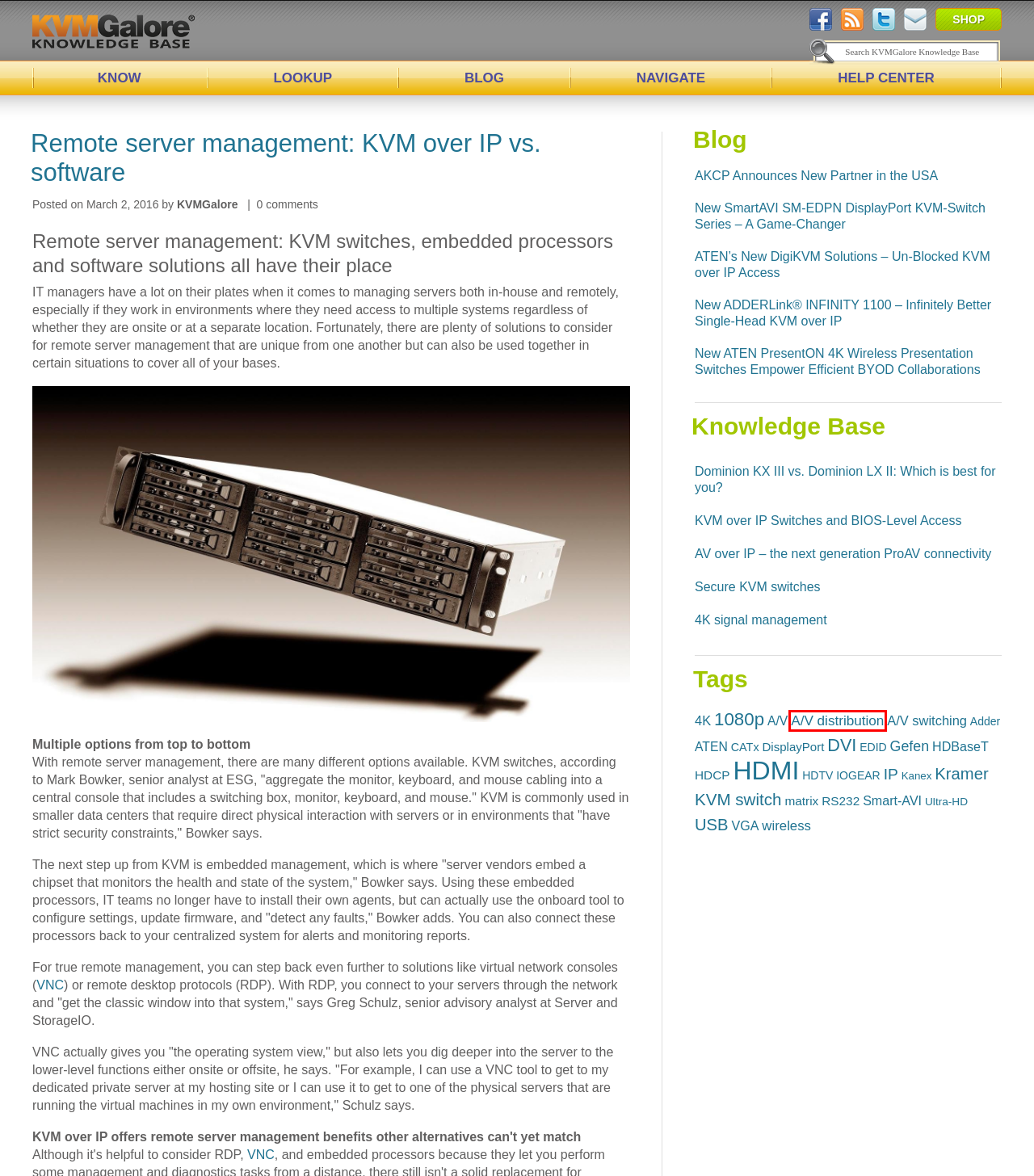Look at the screenshot of a webpage with a red bounding box and select the webpage description that best corresponds to the new page after clicking the element in the red box. Here are the options:
A. Knowledge base - KVMGalore Knowledge Base
B. HDMI Archives | KVMGalore Knowledge Base
C. IOGEAR Archives | KVMGalore Knowledge Base
D. 4K signal management | KVMGalore Knowledge Base
E. Dominion KX III vs. Dominion LX II: Which is best for you? | KVMGalore Knowledge Base
F. A/V distribution Archives | KVMGalore Knowledge Base
G. wireless Archives | KVMGalore Knowledge Base
H. A/V Archives | KVMGalore Knowledge Base

F